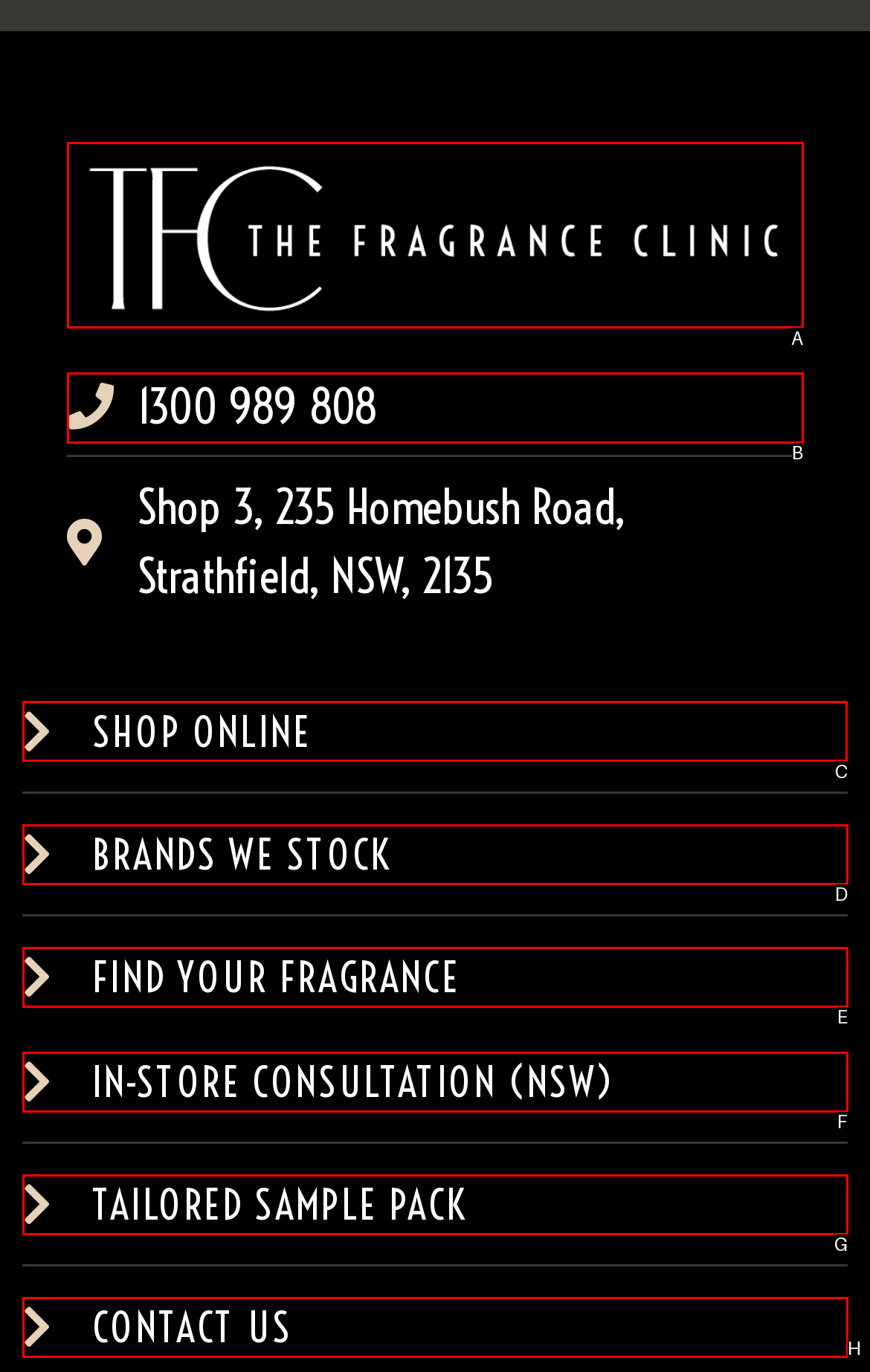Given the instruction: visit the online shop, which HTML element should you click on?
Answer with the letter that corresponds to the correct option from the choices available.

C